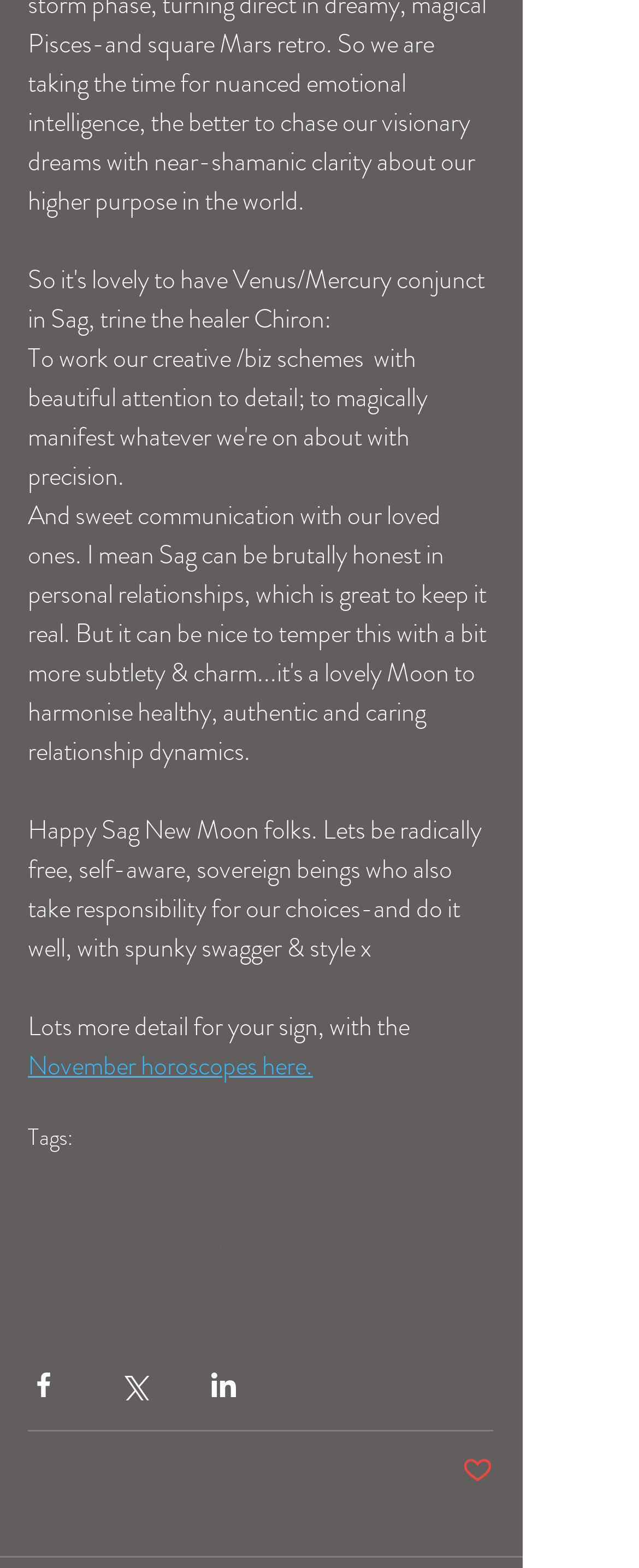Specify the bounding box coordinates of the element's area that should be clicked to execute the given instruction: "Read November horoscopes". The coordinates should be four float numbers between 0 and 1, i.e., [left, top, right, bottom].

[0.044, 0.668, 0.49, 0.692]